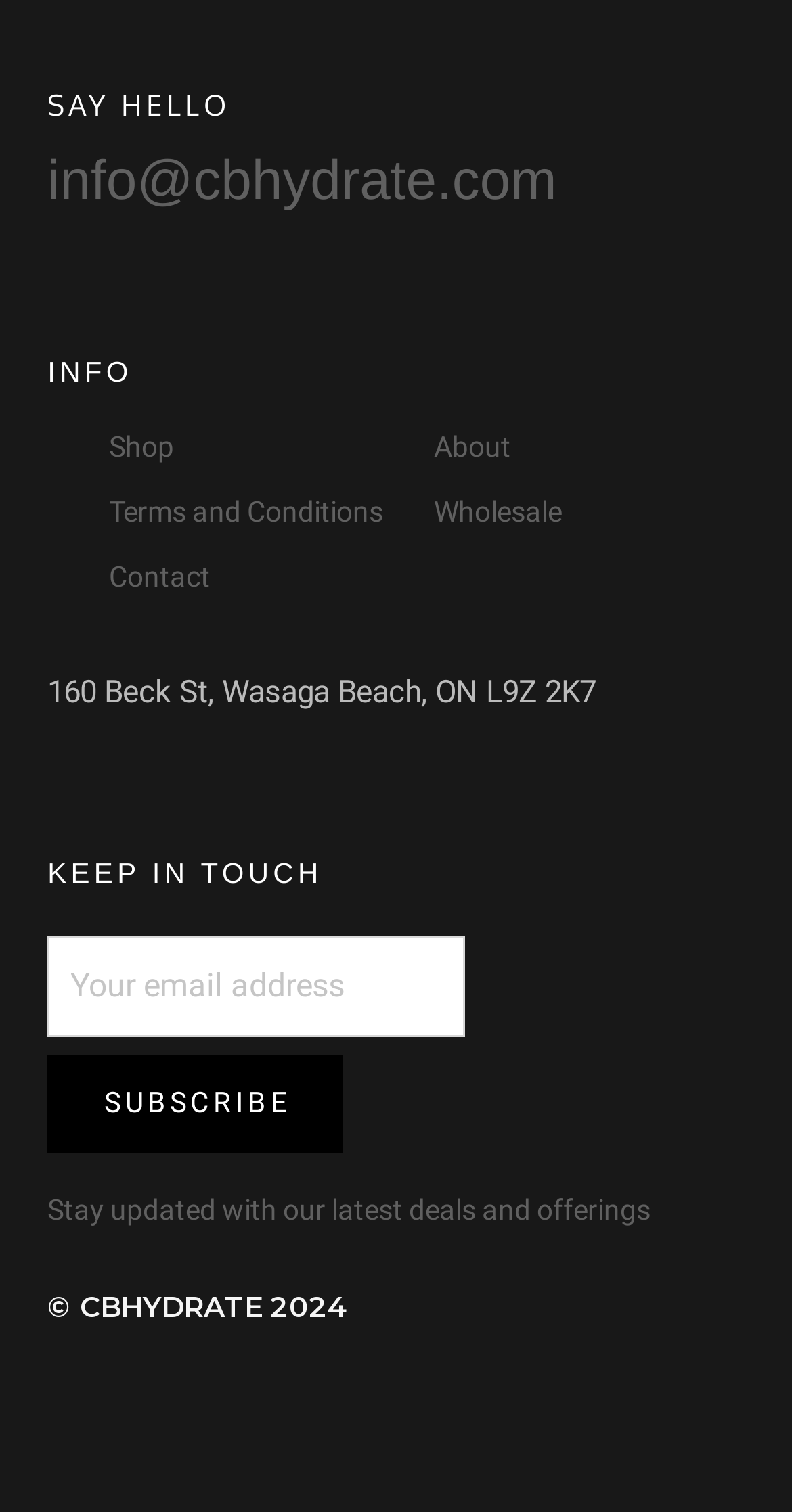What is the address of CBHYDRATE?
Please provide a comprehensive answer based on the visual information in the image.

I found the address by looking at the heading element with the text '160 Beck St, Wasaga Beach, ON L9Z 2K7' which is located in the middle of the webpage.